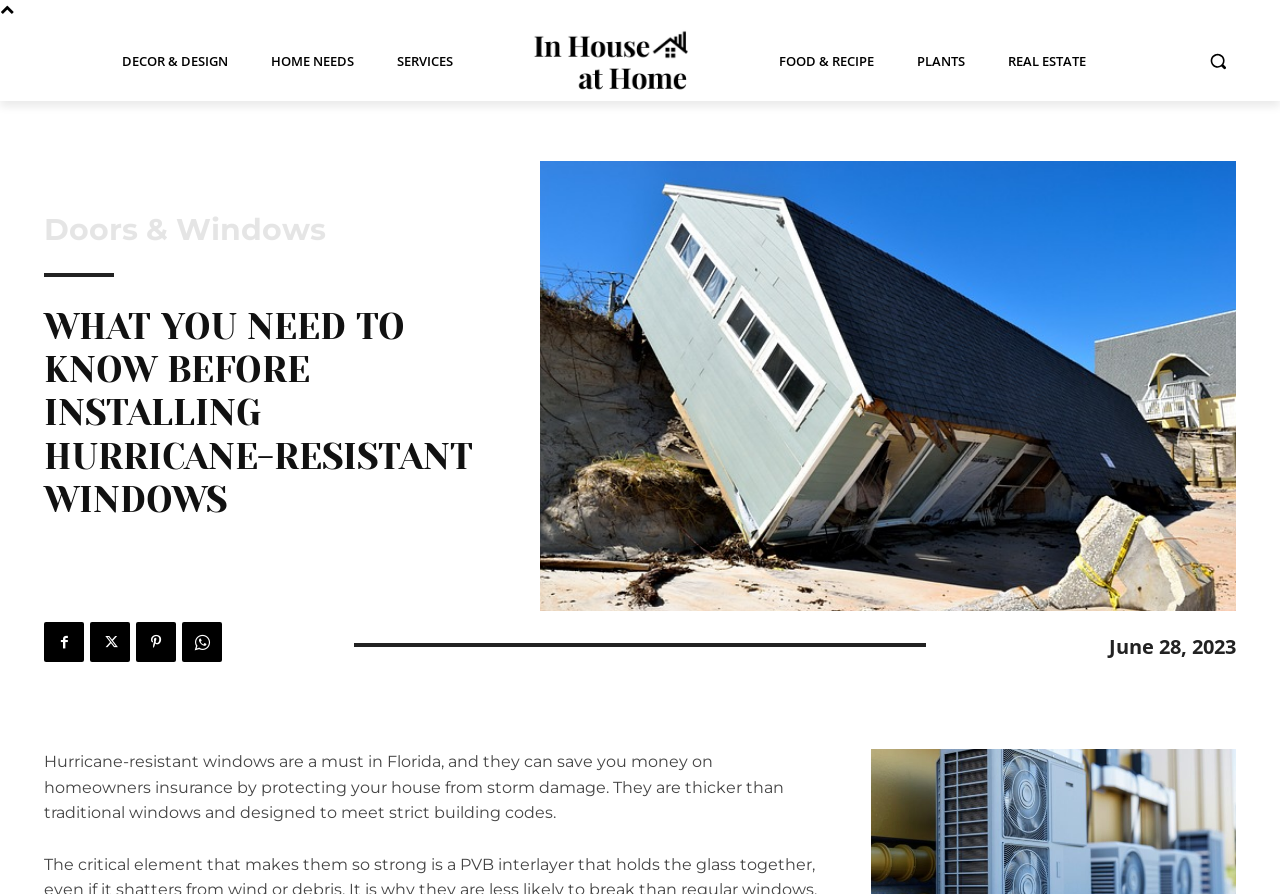Identify and extract the main heading of the webpage.

WHAT YOU NEED TO KNOW BEFORE INSTALLING HURRICANE-RESISTANT WINDOWS